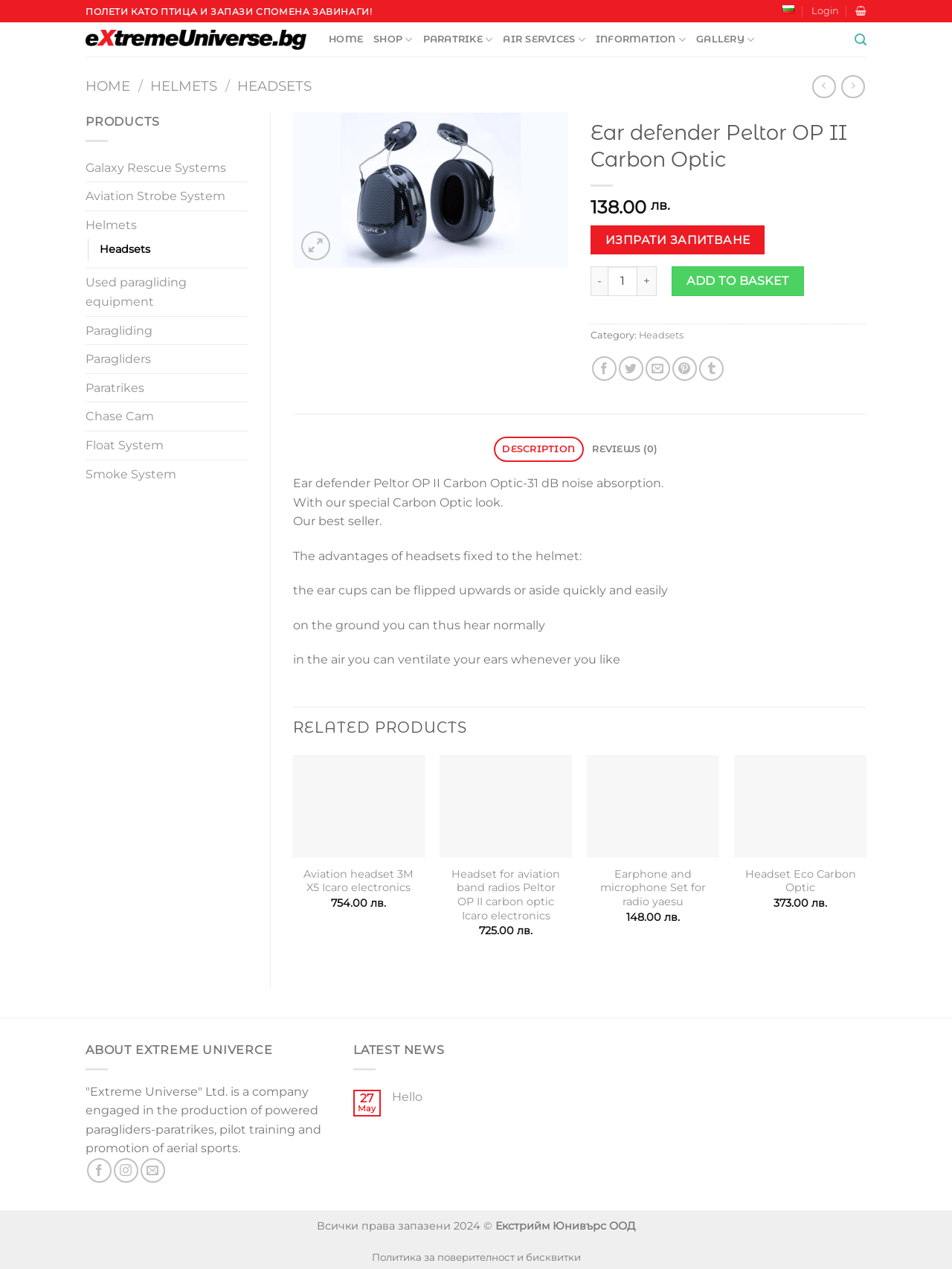Please determine the bounding box coordinates of the element's region to click for the following instruction: "visit The Wolfpack page".

None